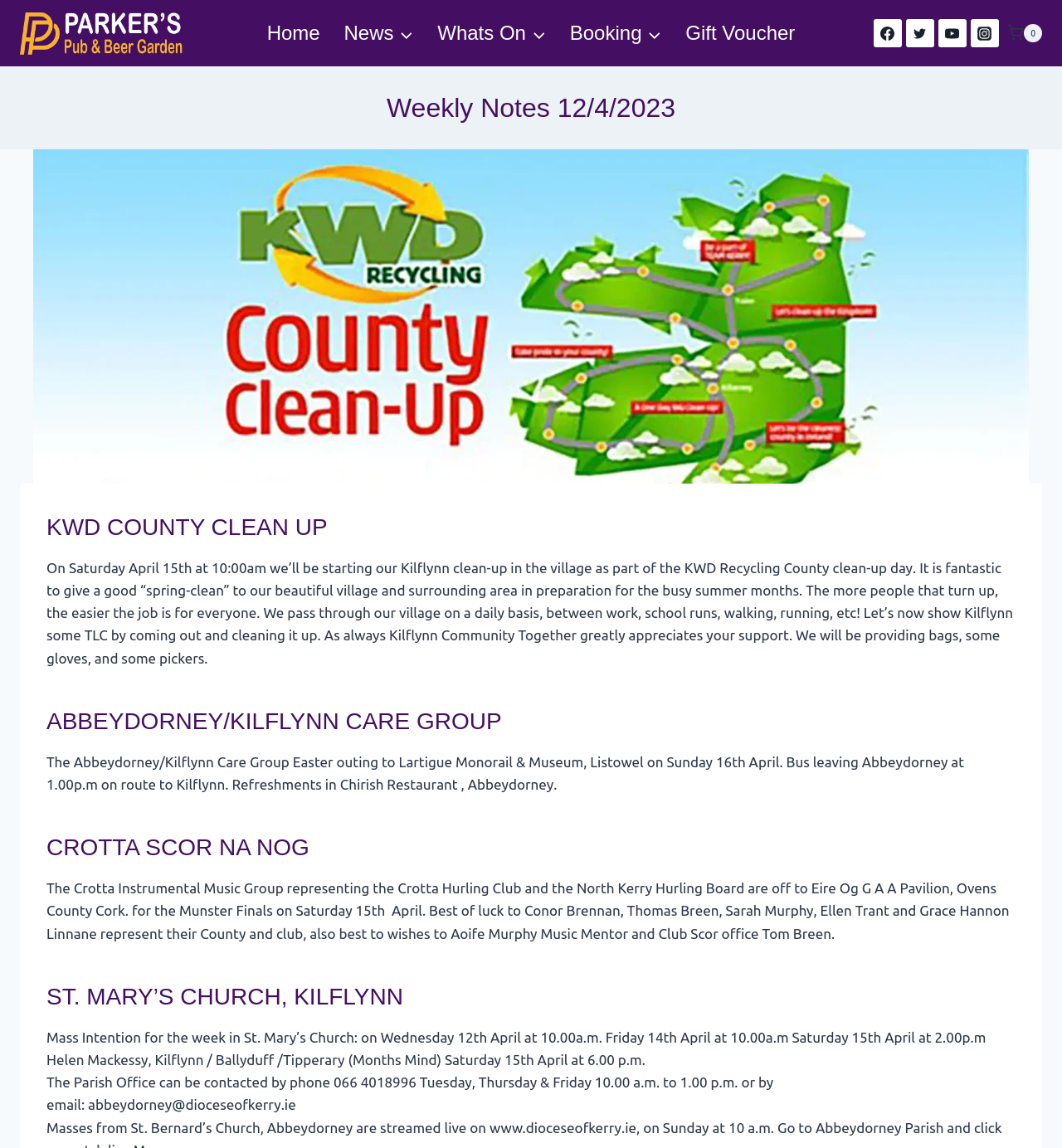Determine the coordinates of the bounding box for the clickable area needed to execute this instruction: "Visit the Home page".

[0.24, 0.005, 0.313, 0.053]